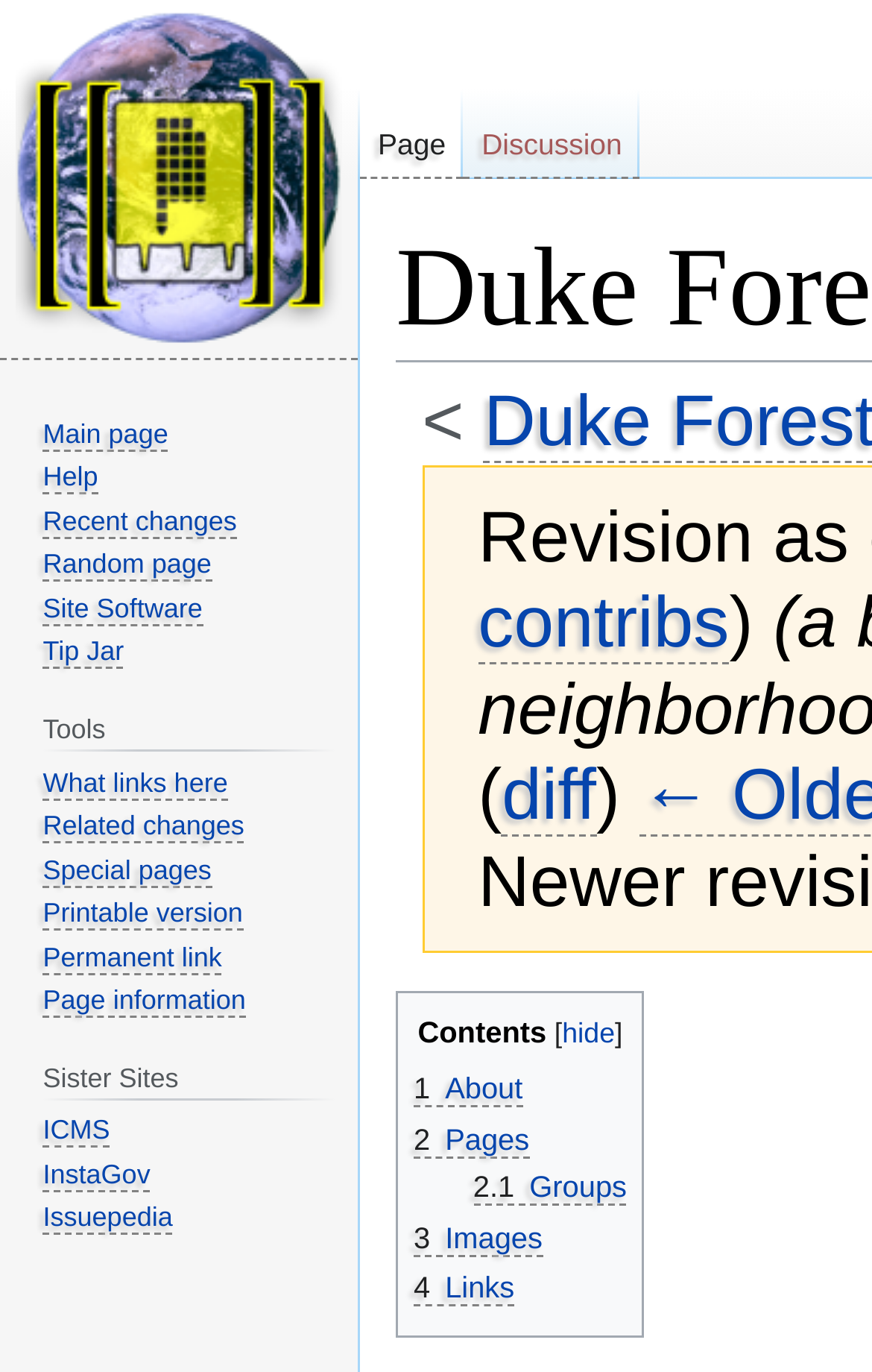Please specify the bounding box coordinates of the clickable section necessary to execute the following command: "Check what links here".

[0.049, 0.559, 0.261, 0.583]